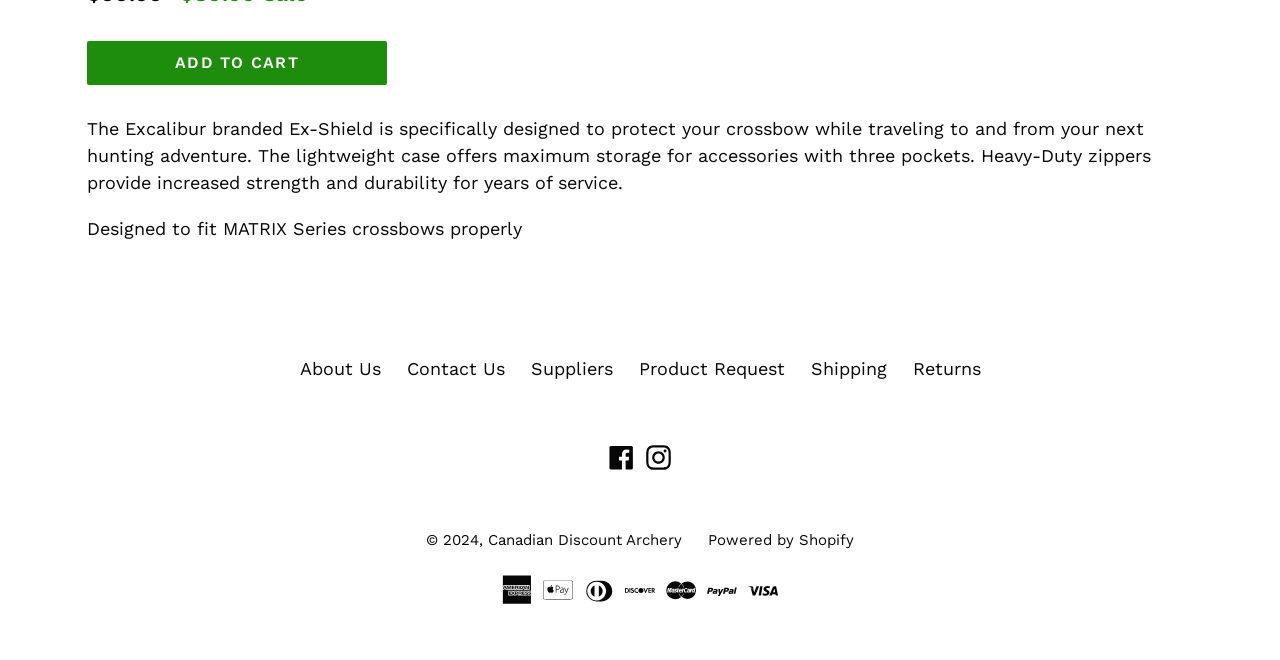What social media platform is linked at the bottom of the page?
Based on the visual details in the image, please answer the question thoroughly.

The social media platforms linked at the bottom of the page can be determined by reading the text and icons at the bottom of the page, which include links to Facebook and Instagram.